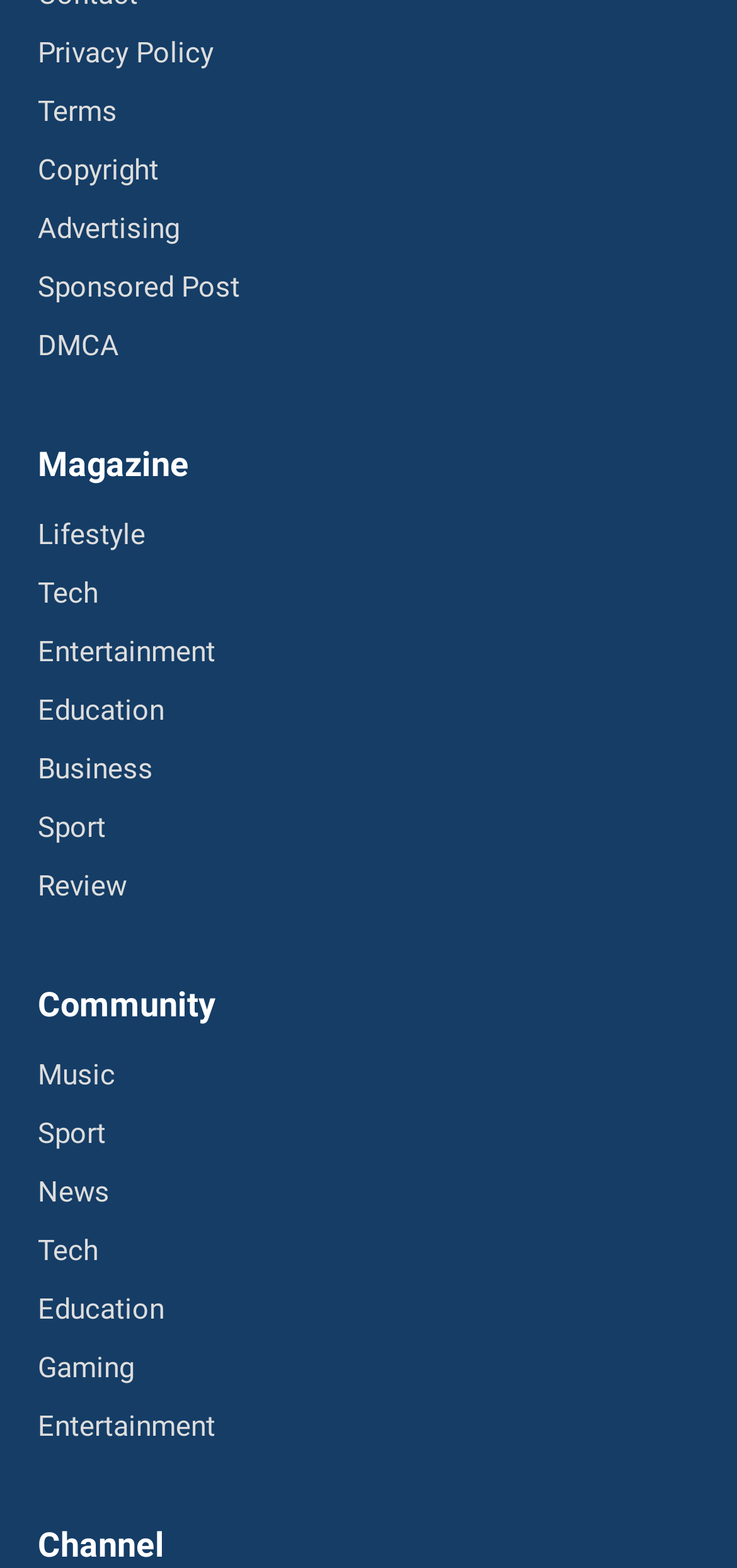How many links are listed under 'Community'?
Provide an in-depth answer to the question, covering all aspects.

There are 6 links listed under 'Community' because there are 6 link elements with different texts ('Music', 'Sport', 'News', 'Tech', 'Education', and 'Gaming') that are positioned below the 'Community' heading and have similar bounding box coordinates.